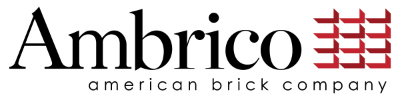What is the focus of Ambrico?
Answer the question with a thorough and detailed explanation.

The text 'american brick company' is presented in a smaller, yet elegant style, emphasizing the company's focus on quality brick products, which suggests that Ambrico prioritizes the quality of its brick products.